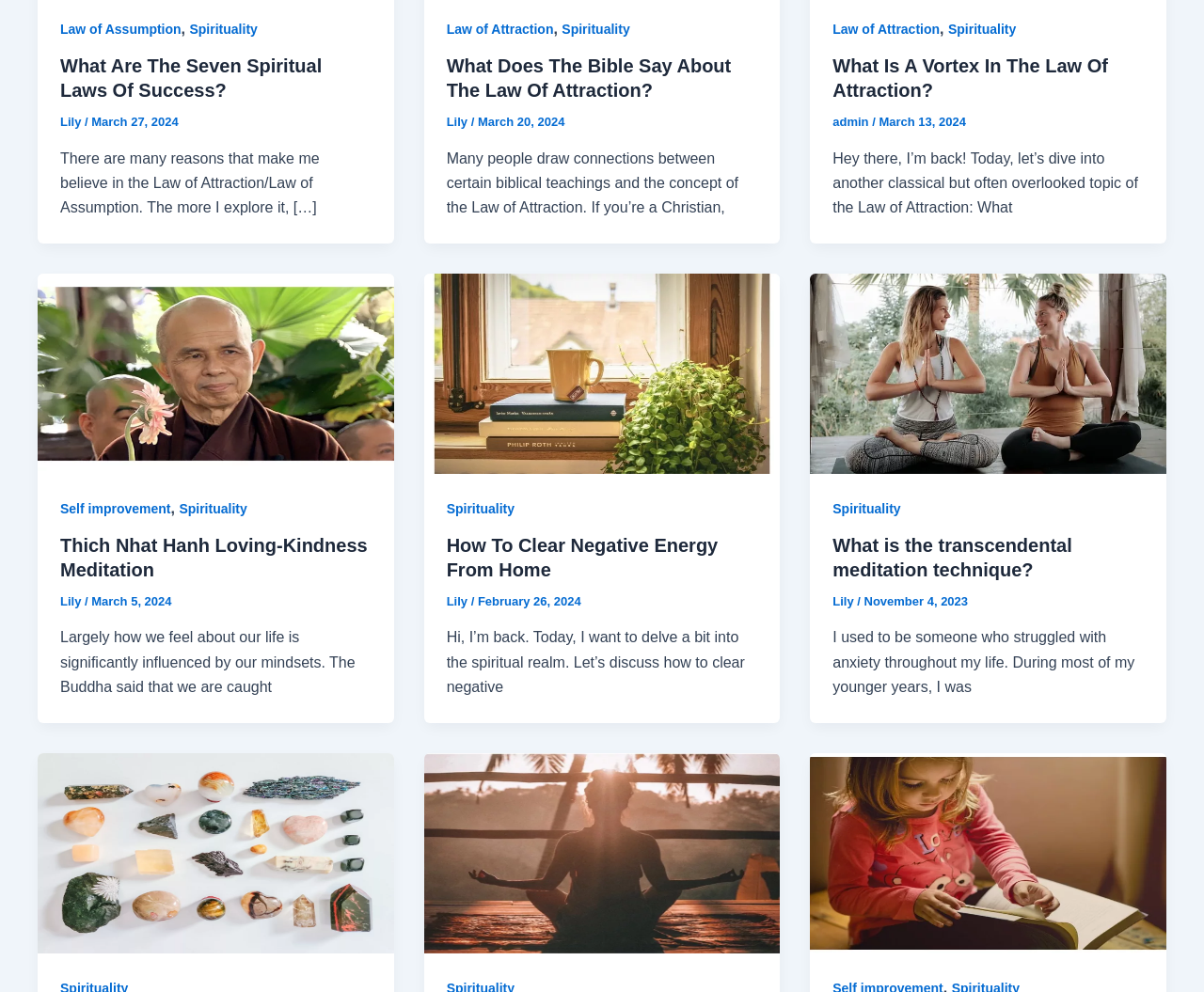Provide the bounding box coordinates for the UI element that is described as: "Spirituality".

[0.467, 0.022, 0.523, 0.037]